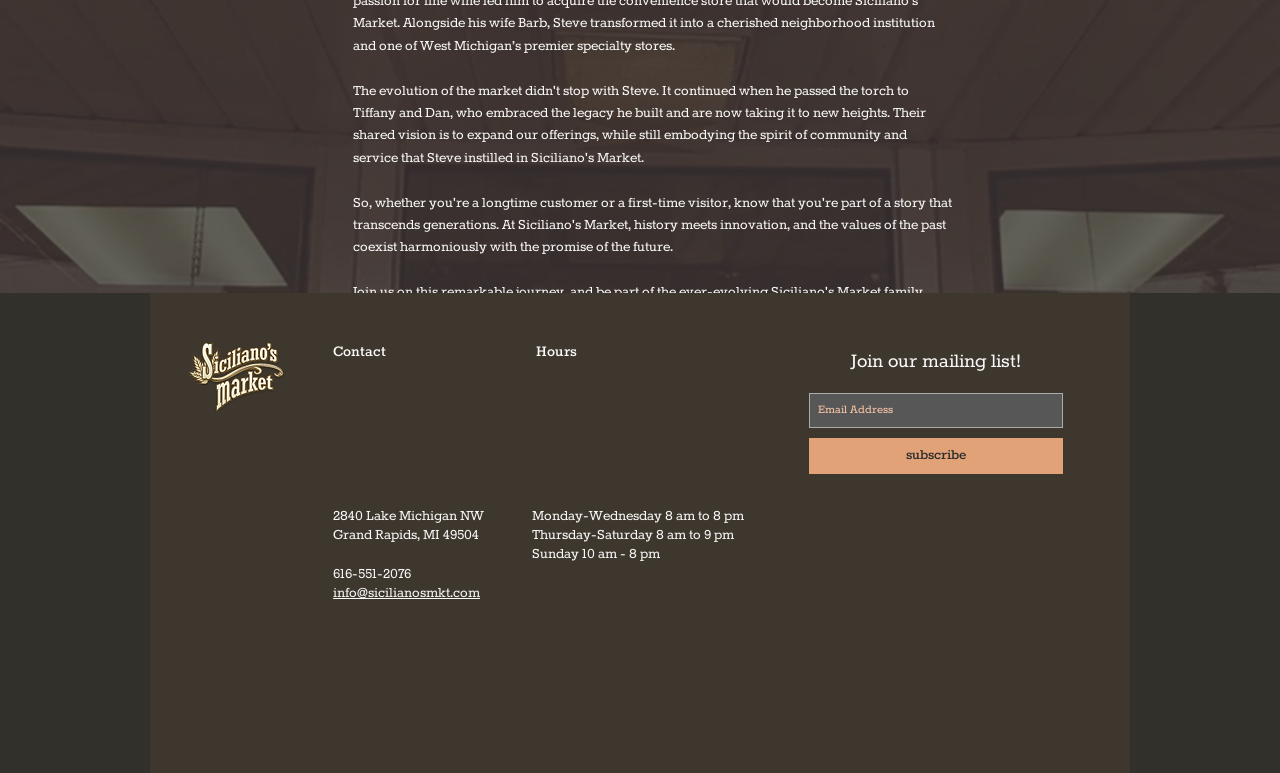Please provide a comprehensive answer to the question below using the information from the image: What is the address of Sicilianos Market?

I found the address by looking at the contact information section of the webpage, where it is listed as '2840 Lake Michigan NW, Grand Rapids, MI 49504'.